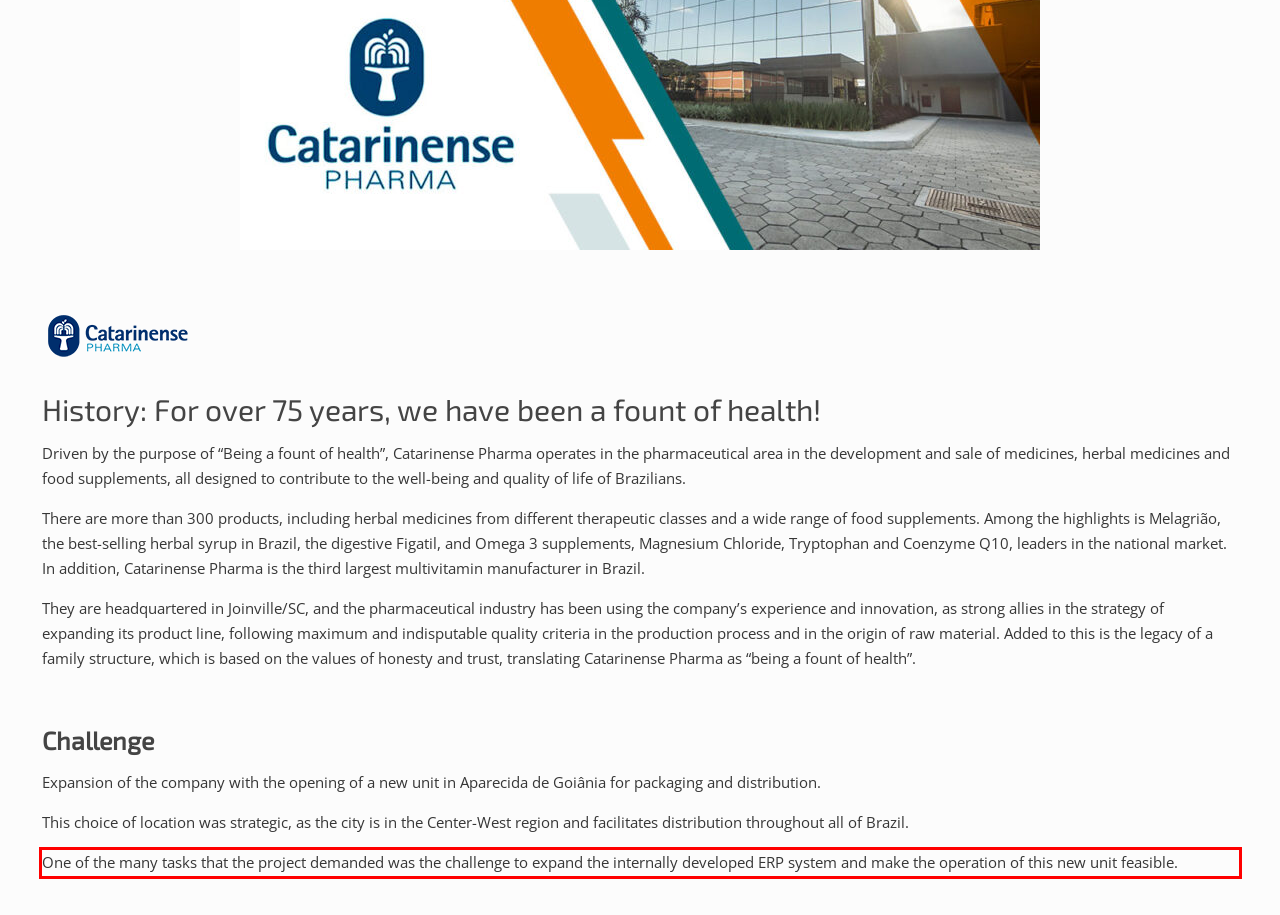View the screenshot of the webpage and identify the UI element surrounded by a red bounding box. Extract the text contained within this red bounding box.

One of the many tasks that the project demanded was the challenge to expand the internally developed ERP system and make the operation of this new unit feasible.